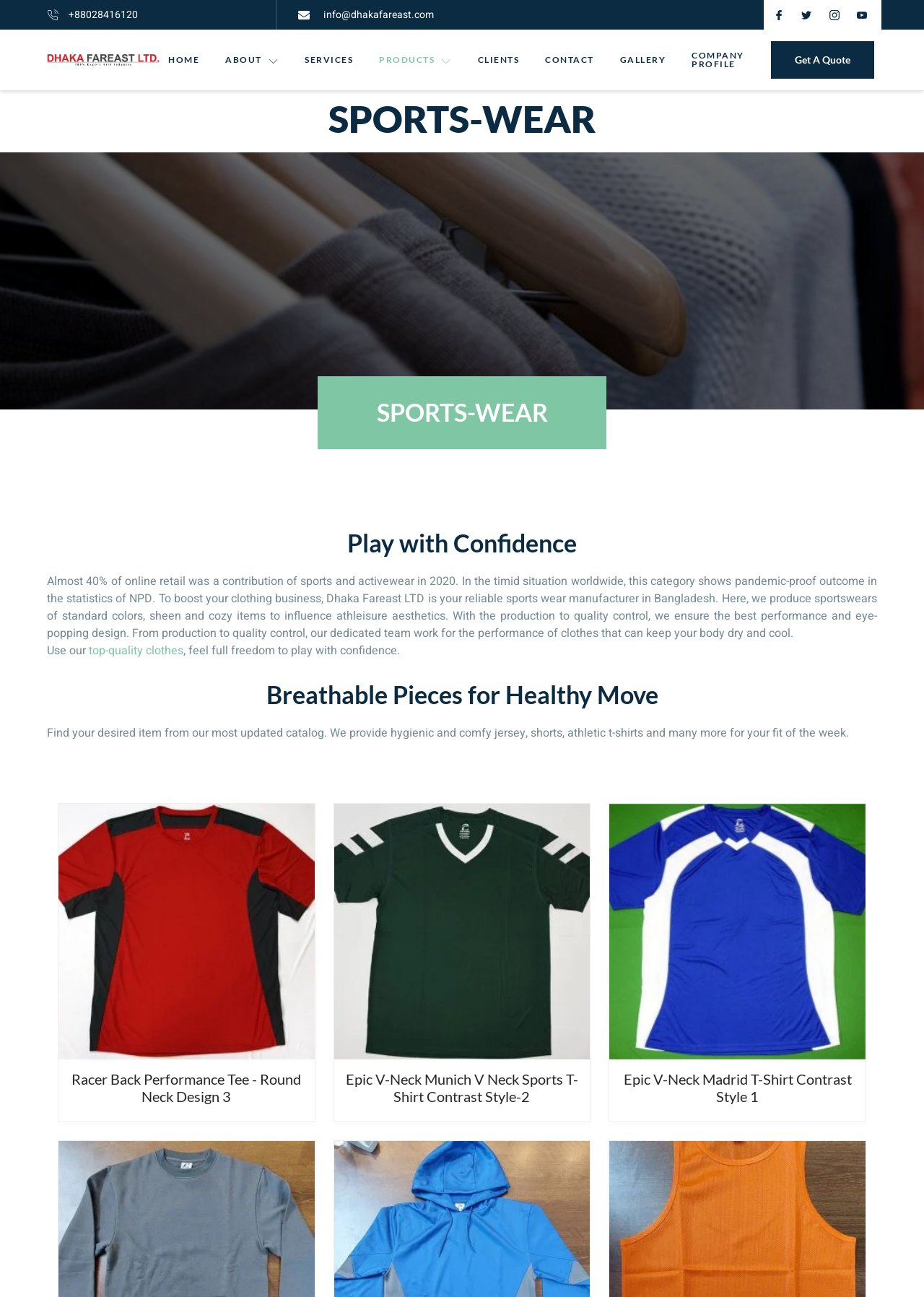Show the bounding box coordinates of the element that should be clicked to complete the task: "Explore 'GALLERY'".

[0.657, 0.023, 0.735, 0.07]